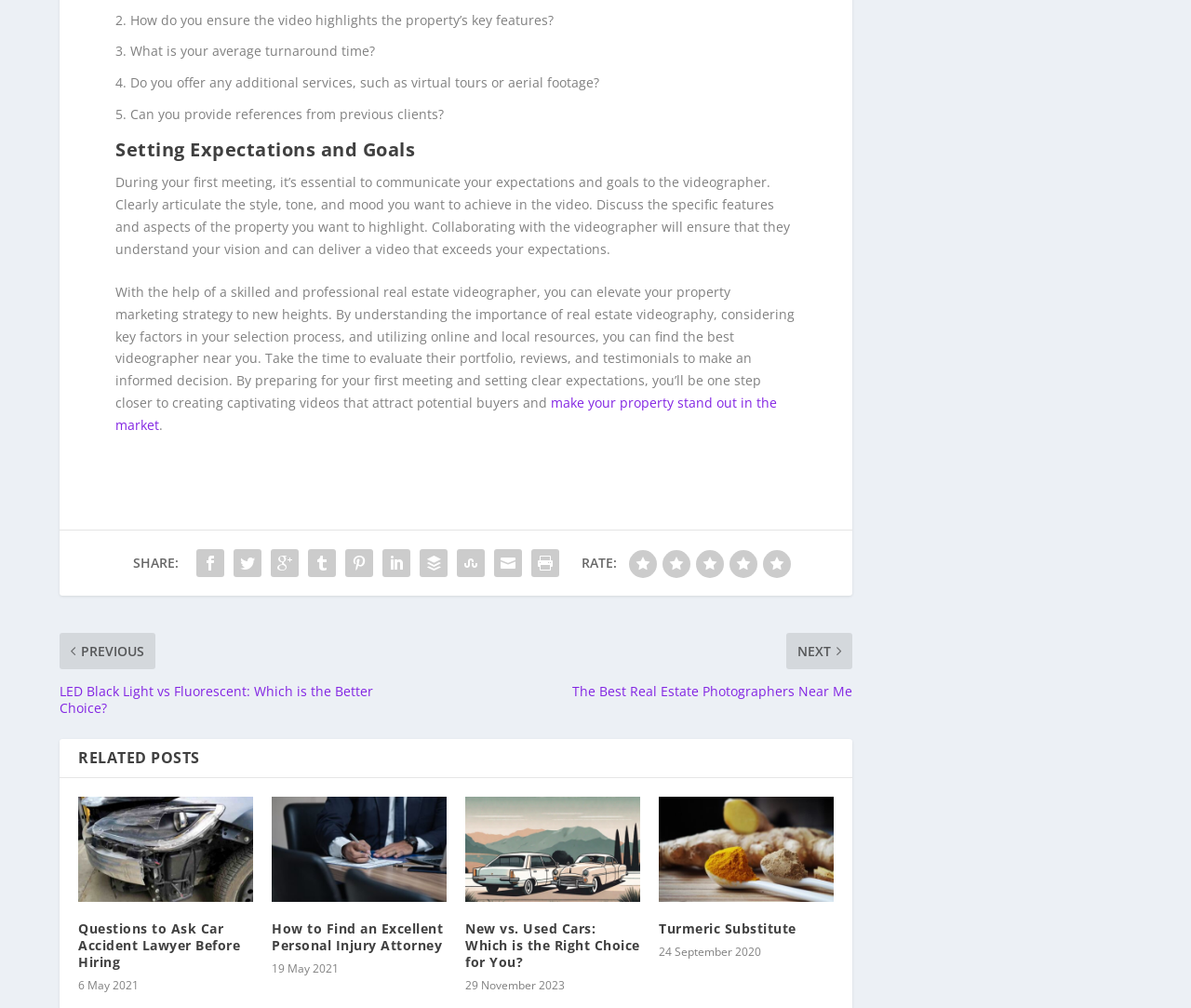How many social media sharing options are available on the webpage?
Based on the image, please offer an in-depth response to the question.

The webpage provides 7 social media sharing options, represented by icons, which allow users to share the content on various platforms.